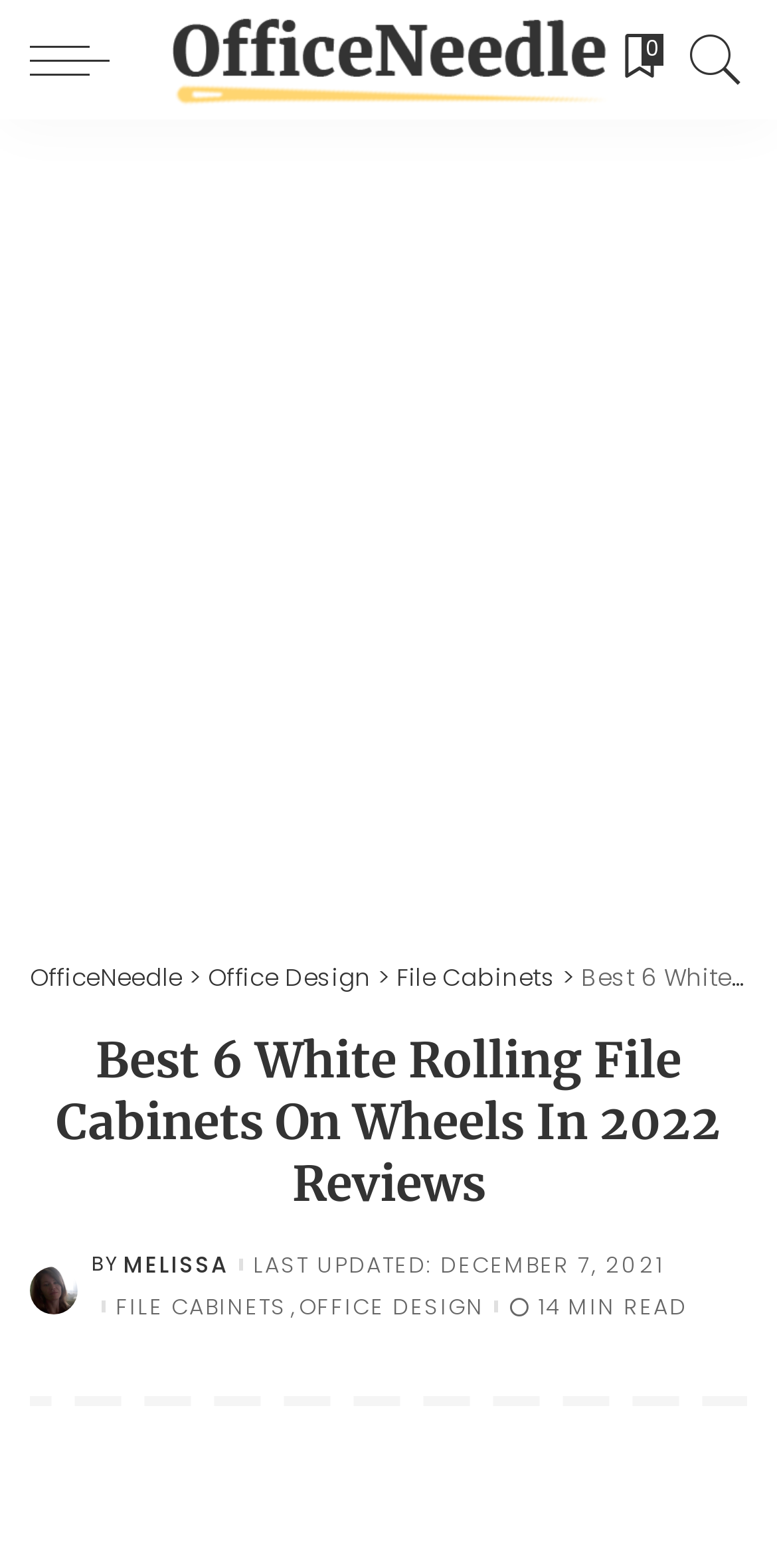What categories are related to the post?
Using the image, respond with a single word or phrase.

Office Design, File Cabinets